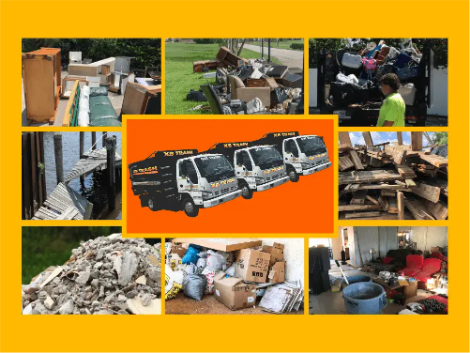Elaborate on all the key elements and details present in the image.

The image captures a vibrant collage promoting XS Trash's junk removal services, set against an eye-catching orange background. In the center, two branded trucks are prominently displayed, showcasing their key role in the company's operations. Surrounding the trucks are various scenes depicting the diverse range of junk removal scenarios, including stacks of boxes, furniture debris, and construction waste, illustrating both residential and larger-scale clean-up efforts.

On the left, images reveal items being discarded from homes, while the top showcases a child actively participating in a junk removal task, emphasizing the accessibility and community aspect of the service. The lower section features a significant pile of debris alongside mixed materials, highlighting the comprehensive nature of the company’s offerings—whether it's for spring cleaning, renovations, or general decluttering. Overall, the composition effectively communicates the motto “Big or Small, We Trash It All,” reflecting XS Trash's commitment to handling jobs of any size with efficiency and care.